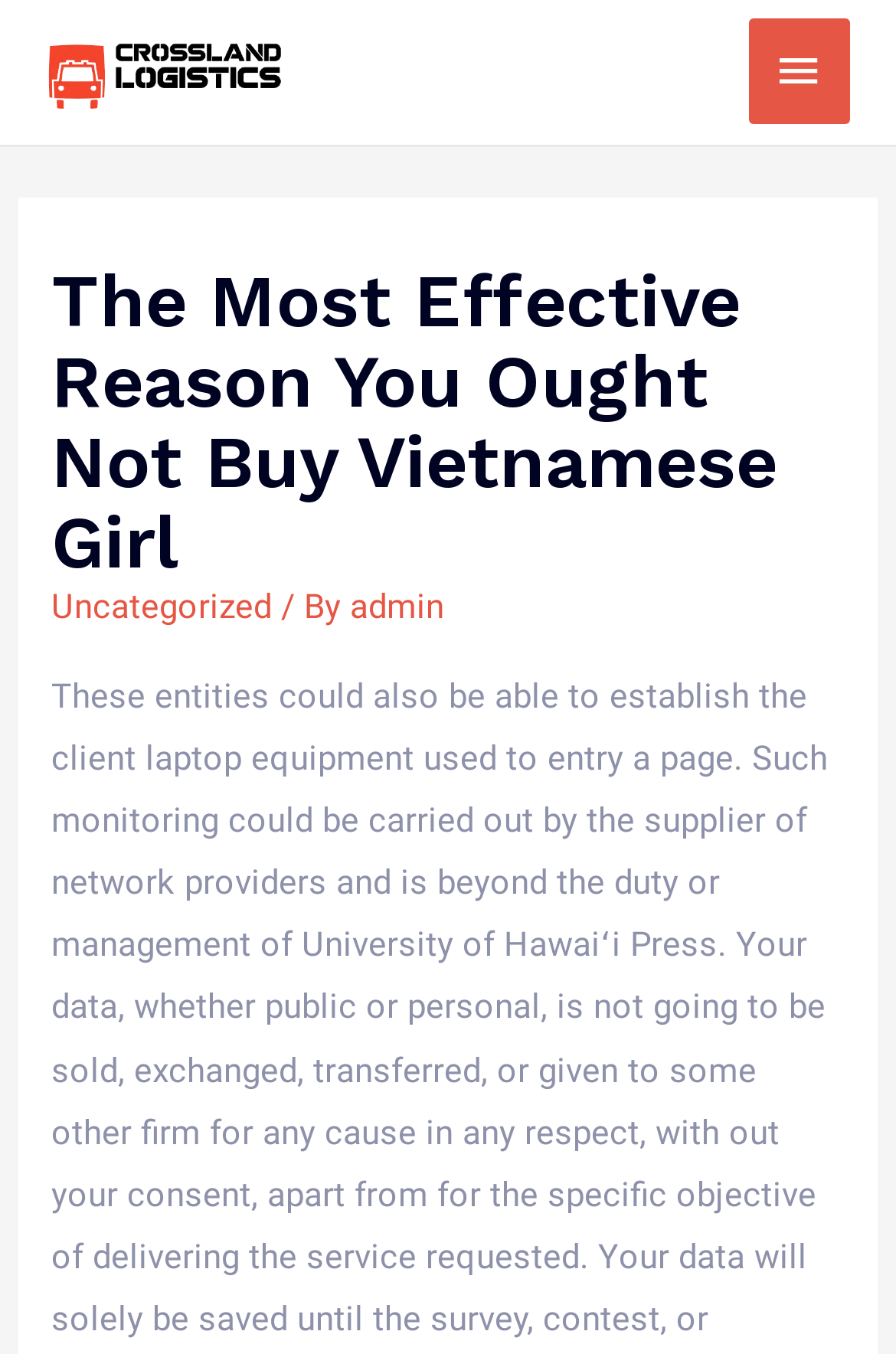Provide a one-word or short-phrase response to the question:
Is the main menu expanded?

False